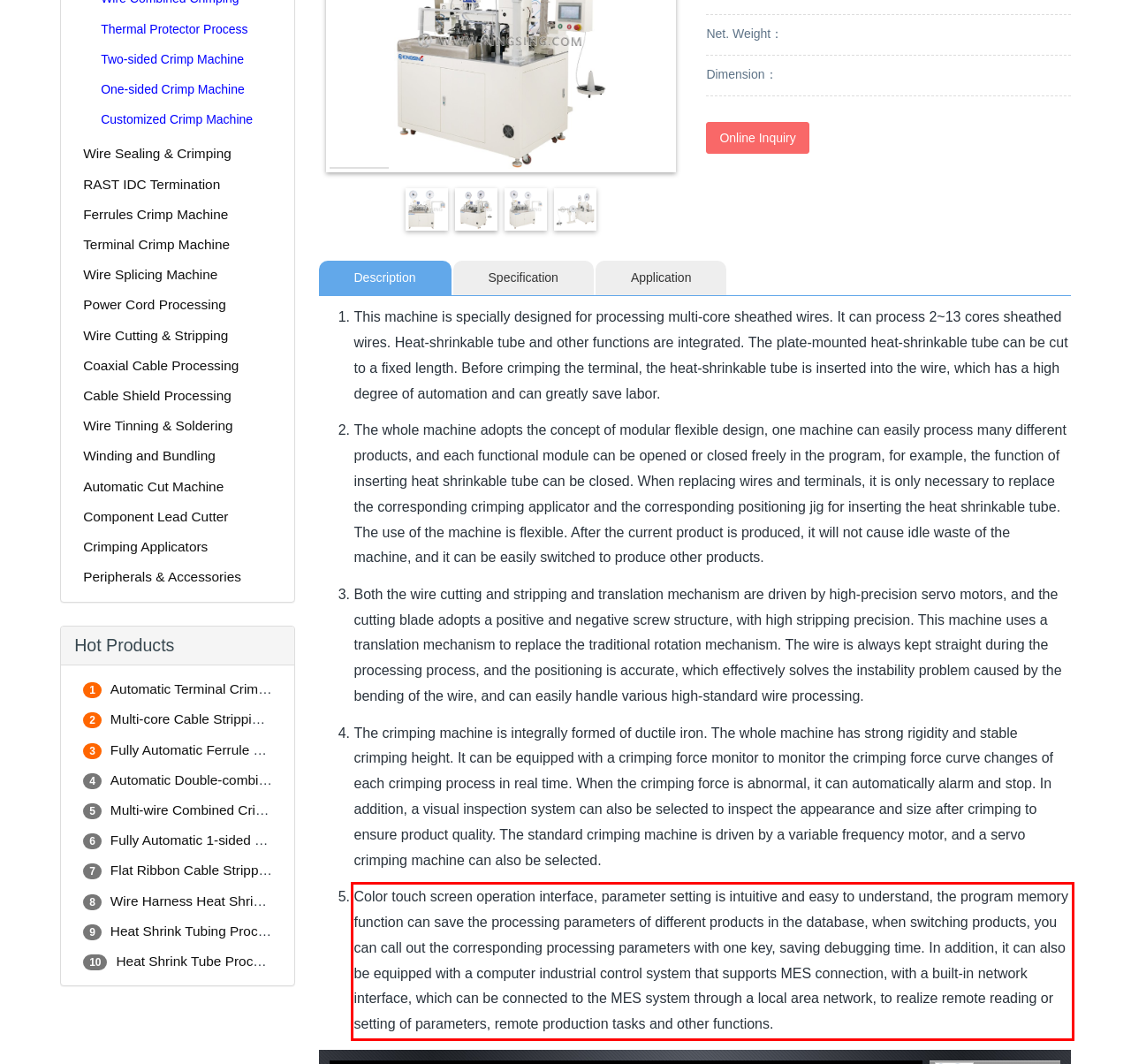Look at the provided screenshot of the webpage and perform OCR on the text within the red bounding box.

Color touch screen operation interface, parameter setting is intuitive and easy to understand, the program memory function can save the processing parameters of different products in the database, when switching products, you can call out the corresponding processing parameters with one key, saving debugging time. In addition, it can also be equipped with a computer industrial control system that supports MES connection, with a built-in network interface, which can be connected to the MES system through a local area network, to realize remote reading or setting of parameters, remote production tasks and other functions.